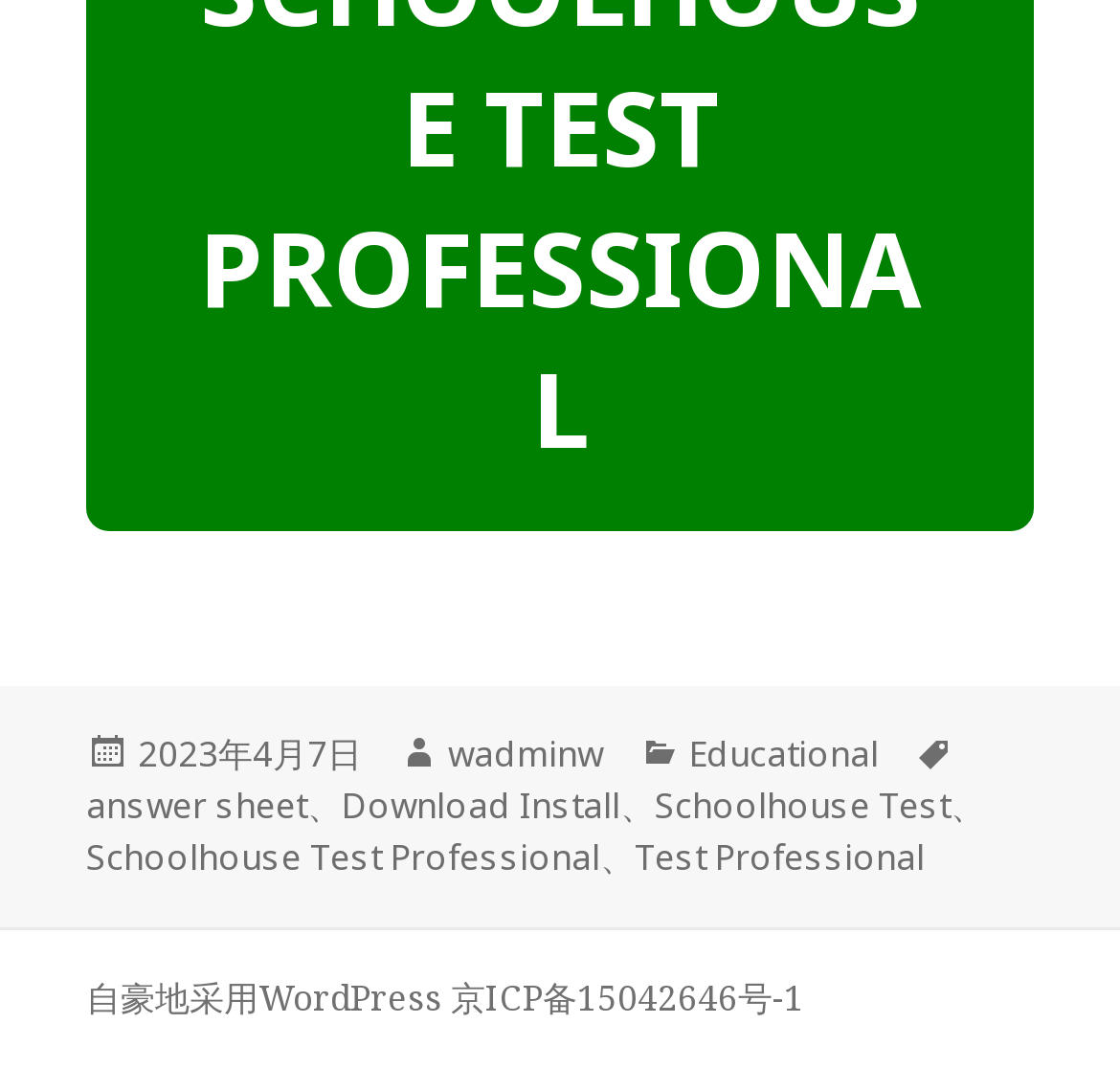Who is the author of the article? Using the information from the screenshot, answer with a single word or phrase.

wadminw